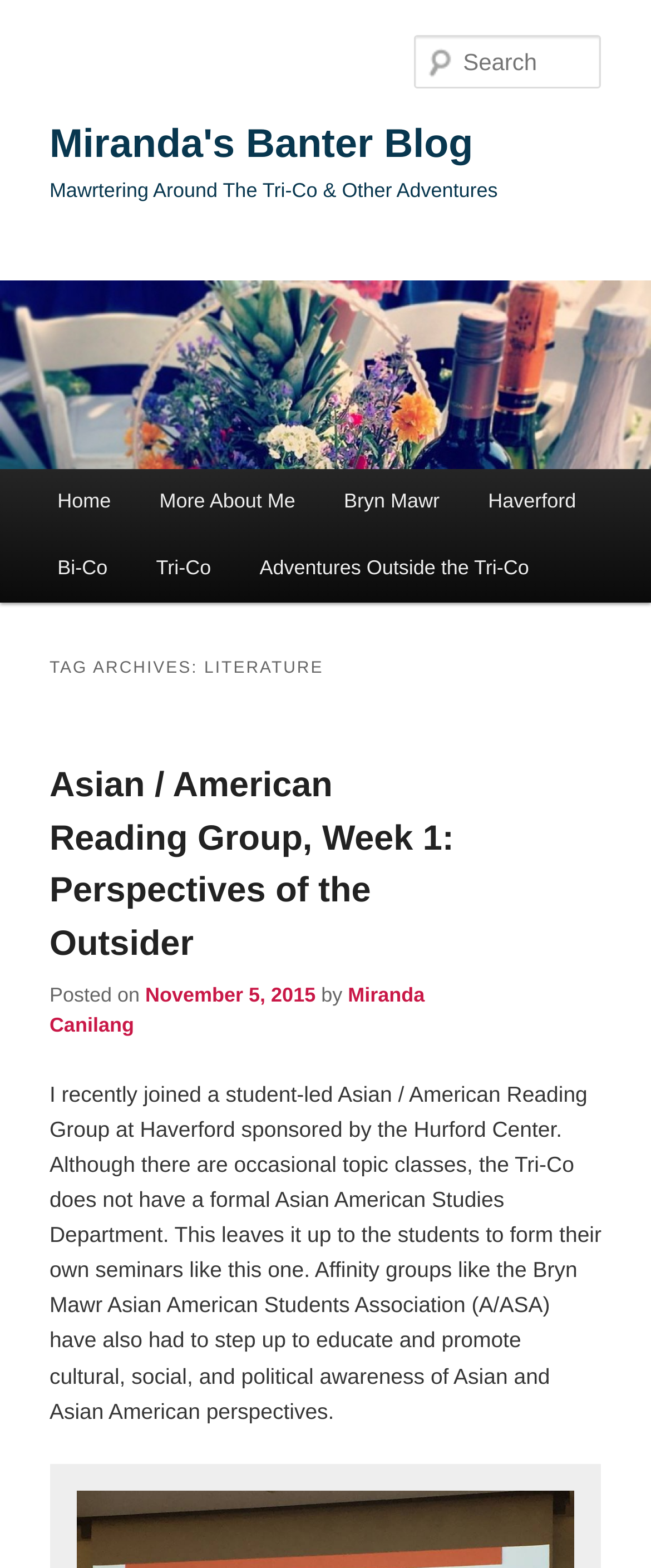What is the date of the first post?
Please answer the question with a single word or phrase, referencing the image.

November 5, 2015